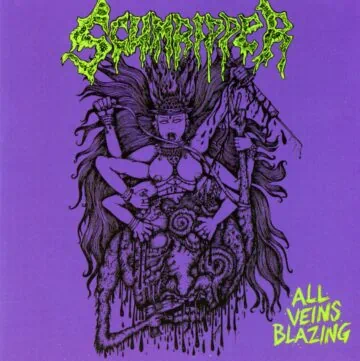Give a concise answer of one word or phrase to the question: 
What is the dominant color of the album cover?

Purple